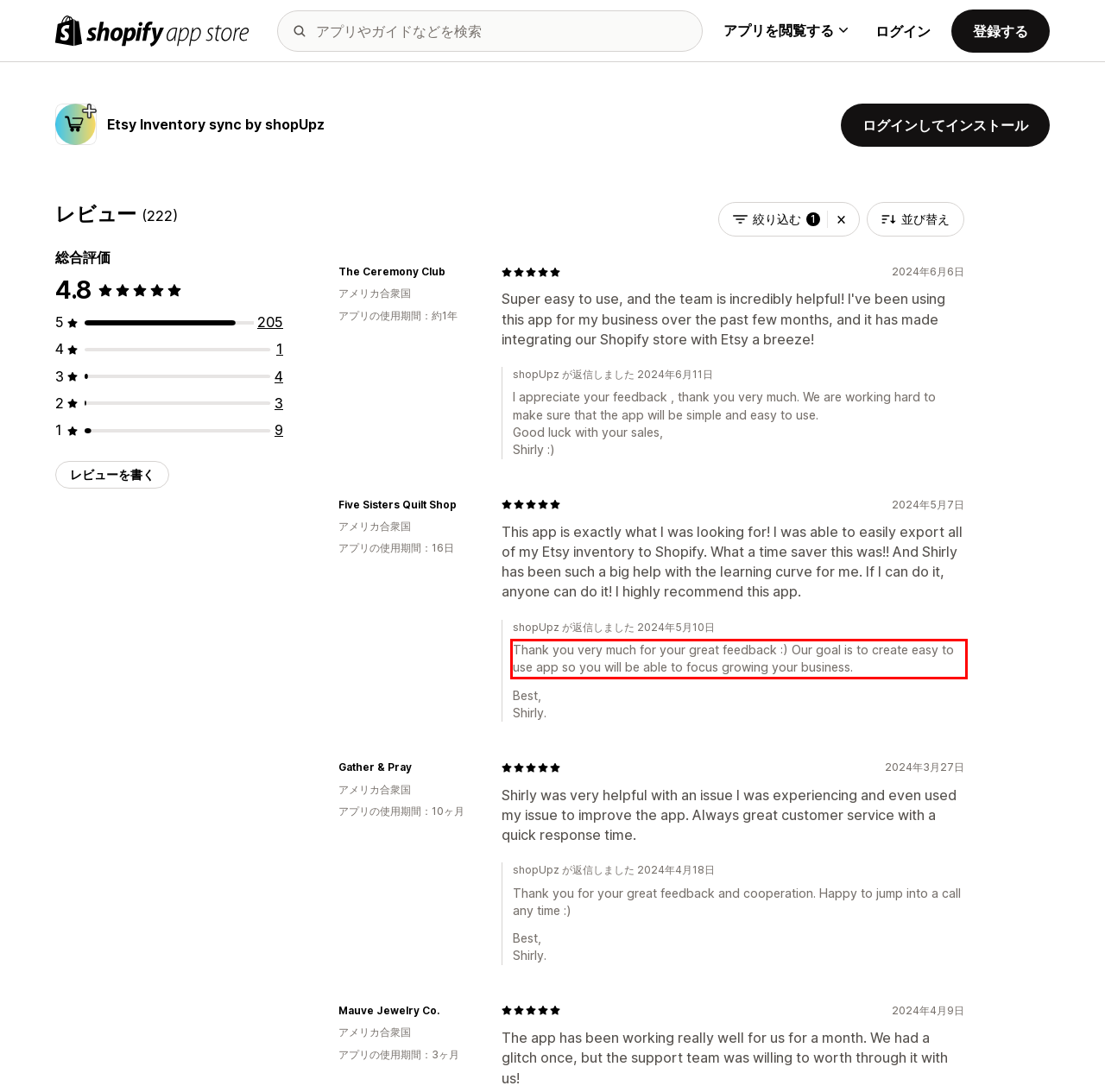You have a screenshot of a webpage with a red bounding box. Identify and extract the text content located inside the red bounding box.

Thank you very much for your great feedback :) Our goal is to create easy to use app so you will be able to focus growing your business.